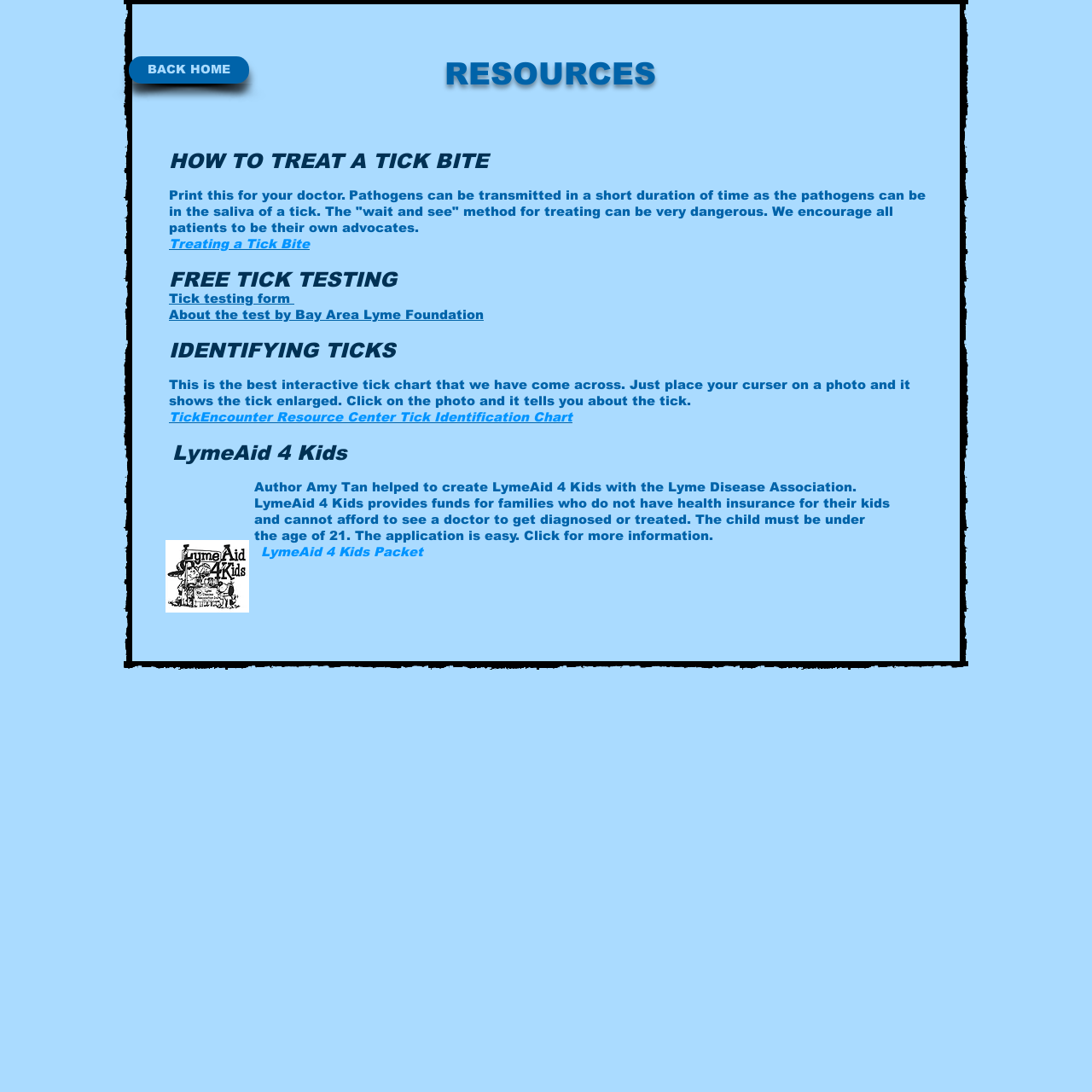Provide an in-depth caption for the contents of the webpage.

The webpage is dedicated to providing resources for Lyme patients. At the top, there is a "BACK HOME" link, followed by a heading "RESOURCES". Below the heading, there are several sections of text and links related to Lyme disease.

The first section is about treating tick bites, with a heading "HOW TO TREAT A TICK BITE" and a paragraph of text explaining the importance of prompt treatment. There is also a link to "Treating a Tick Bite" and a note to print the information for a doctor.

The next section is about free tick testing, with a heading "FREE TICK TESTING" and a link to a "Tick testing form". There is also a link to information about the test provided by the Bay Area Lyme Foundation.

The following section is about identifying ticks, with a heading "IDENTIFYING TICKS" and a paragraph of text recommending an interactive tick chart. There is a link to the "TickEncounter Resource Center Tick Identification Chart".

The final section is about LymeAid 4 Kids, a program that provides funds for families without health insurance to diagnose and treat their children. There are several paragraphs of text explaining the program, including its purpose, eligibility, and application process. There is also a link to the "LymeAid 4 Kids Packet".

On the right side of the page, there is an image, but its content is not specified. Overall, the webpage is a collection of resources and information related to Lyme disease, with a focus on treatment, testing, and support for patients.